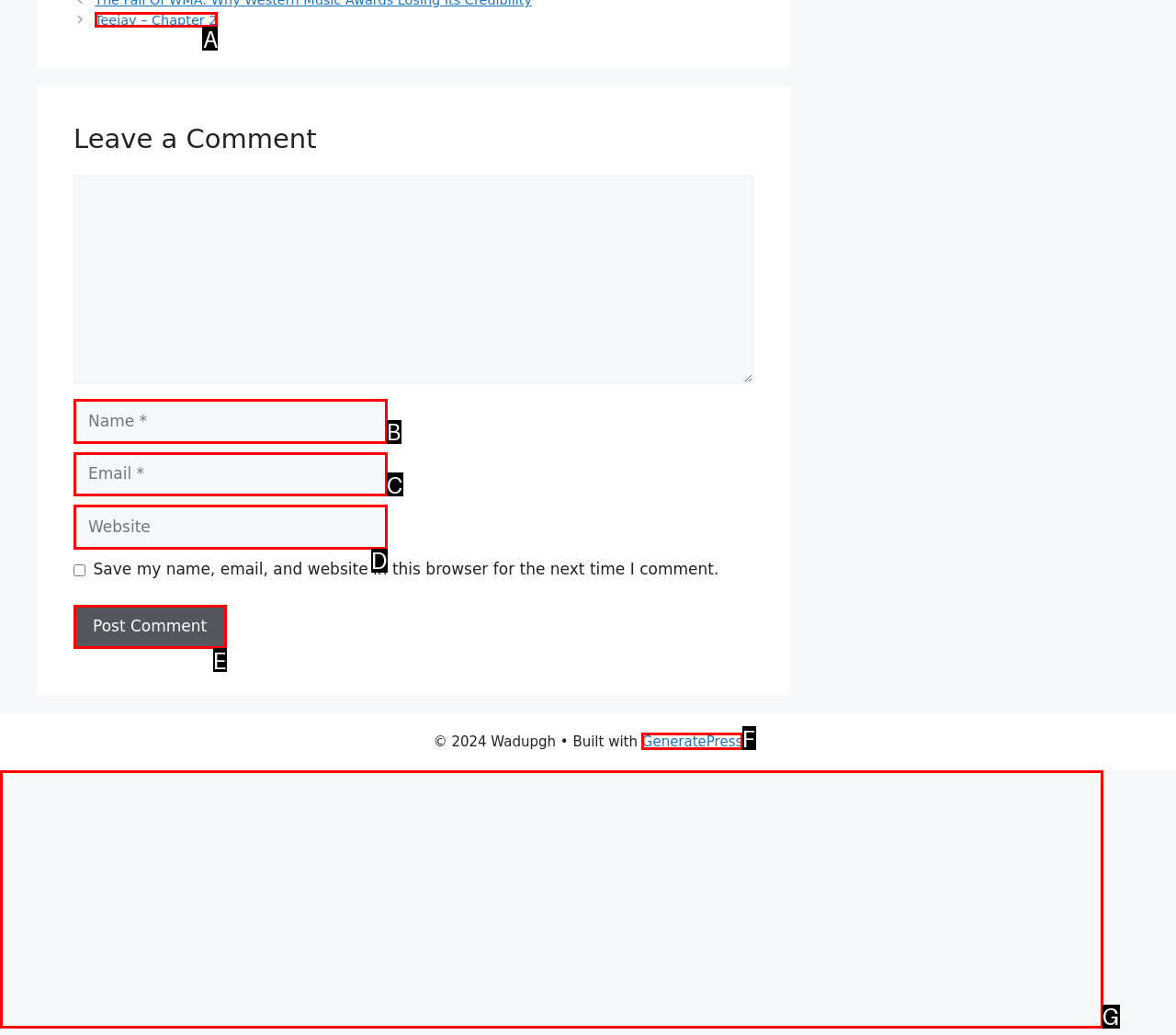From the given options, find the HTML element that fits the description: parent_node: Comment name="author" placeholder="Name *". Reply with the letter of the chosen element.

B